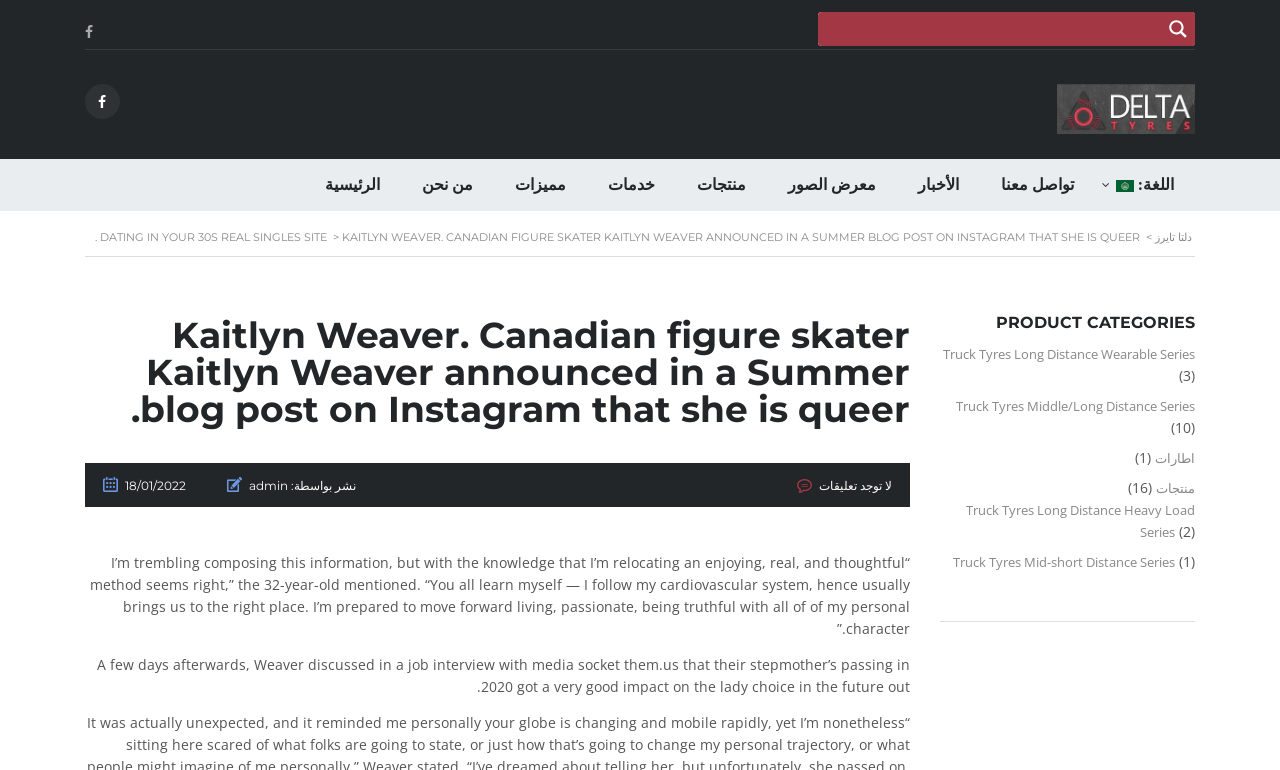What is the name of the Canadian figure skater?
Using the image as a reference, answer the question in detail.

The webpage is about Kaitlyn Weaver, a Canadian figure skater, as indicated by the title and the text content.